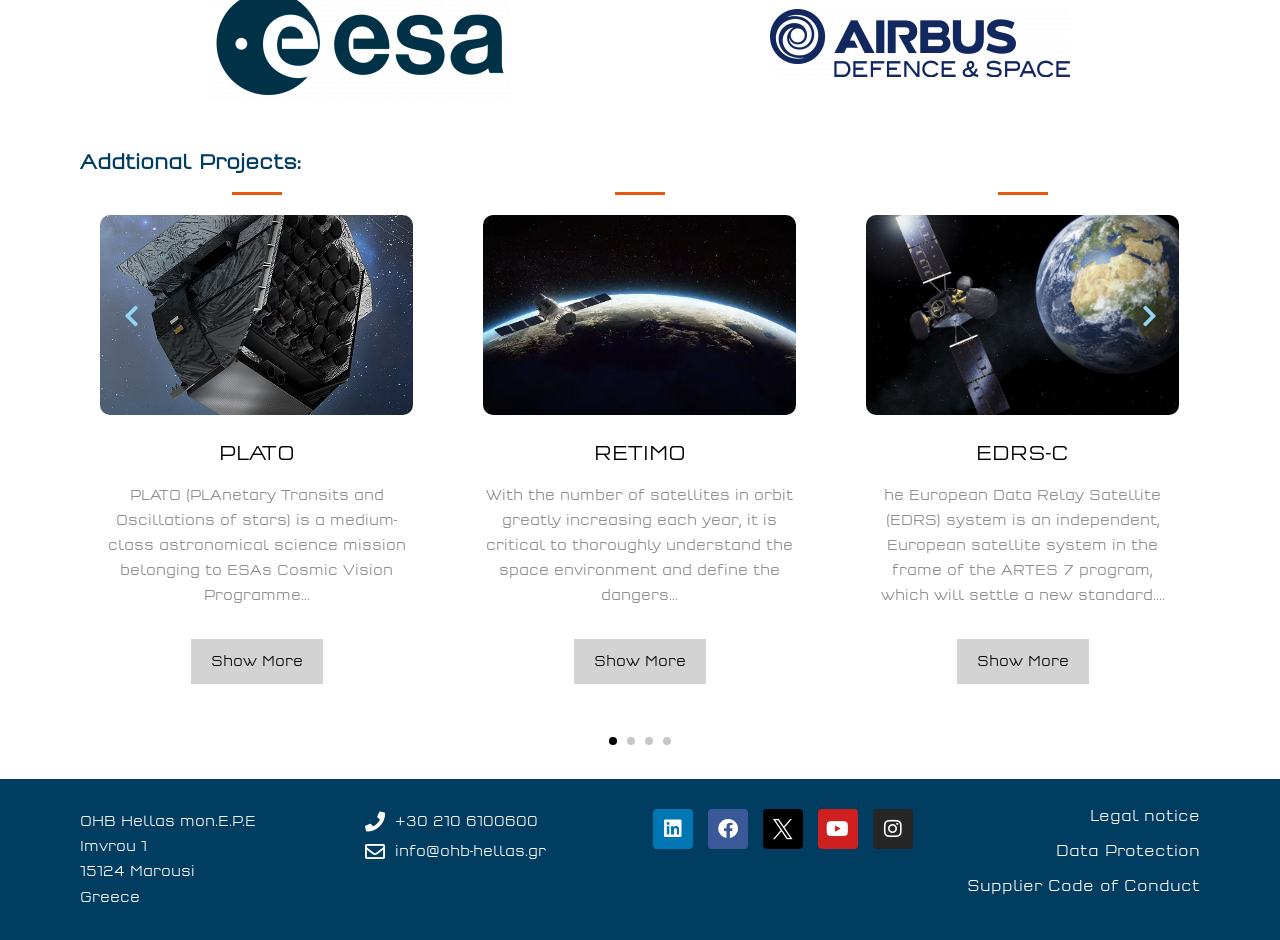How many social media links are there?
Based on the image, give a one-word or short phrase answer.

5